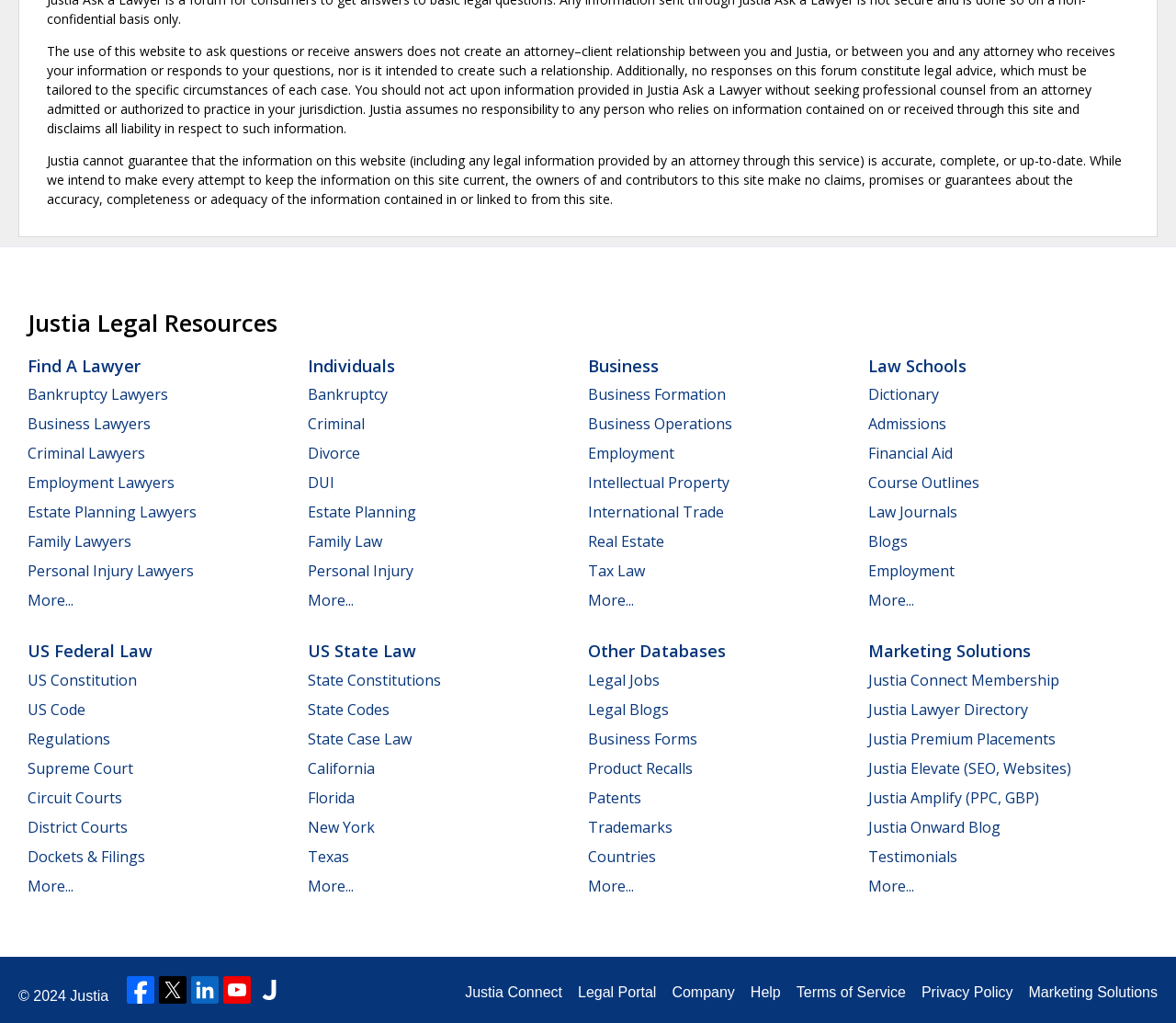What is the relationship between users and lawyers on this website?
Can you offer a detailed and complete answer to this question?

According to the static text at the top of the webpage, 'The use of this website to ask questions or receive answers does not create an attorney–client relationship between you and Justia, or between you and any attorney who receives your information or responds to your questions, nor is it intended to create such a relationship.' This indicates that users should not assume an attorney-client relationship with lawyers they interact with on the website.